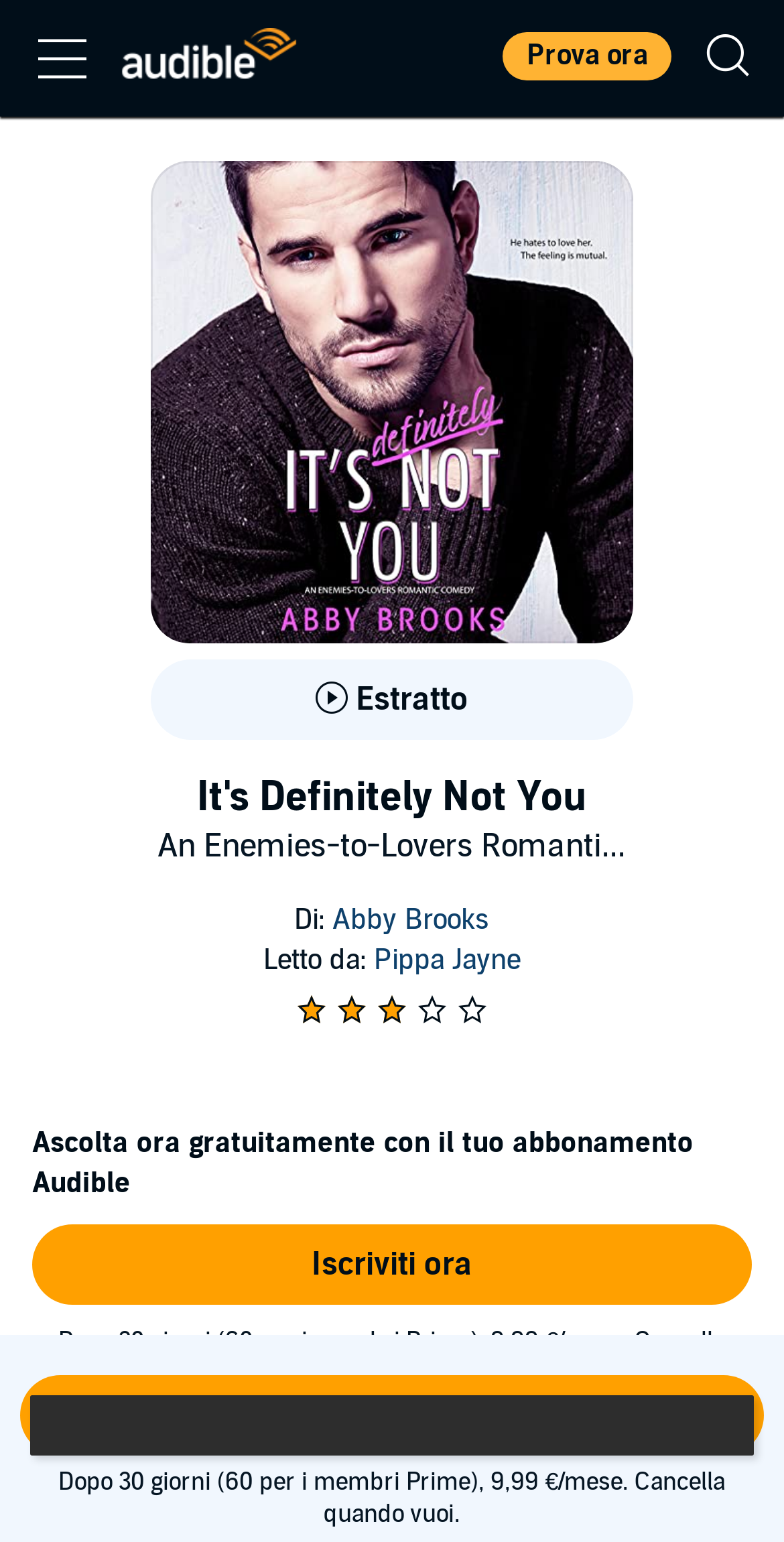Please specify the bounding box coordinates of the clickable section necessary to execute the following command: "Search for something".

[0.877, 0.01, 0.979, 0.063]